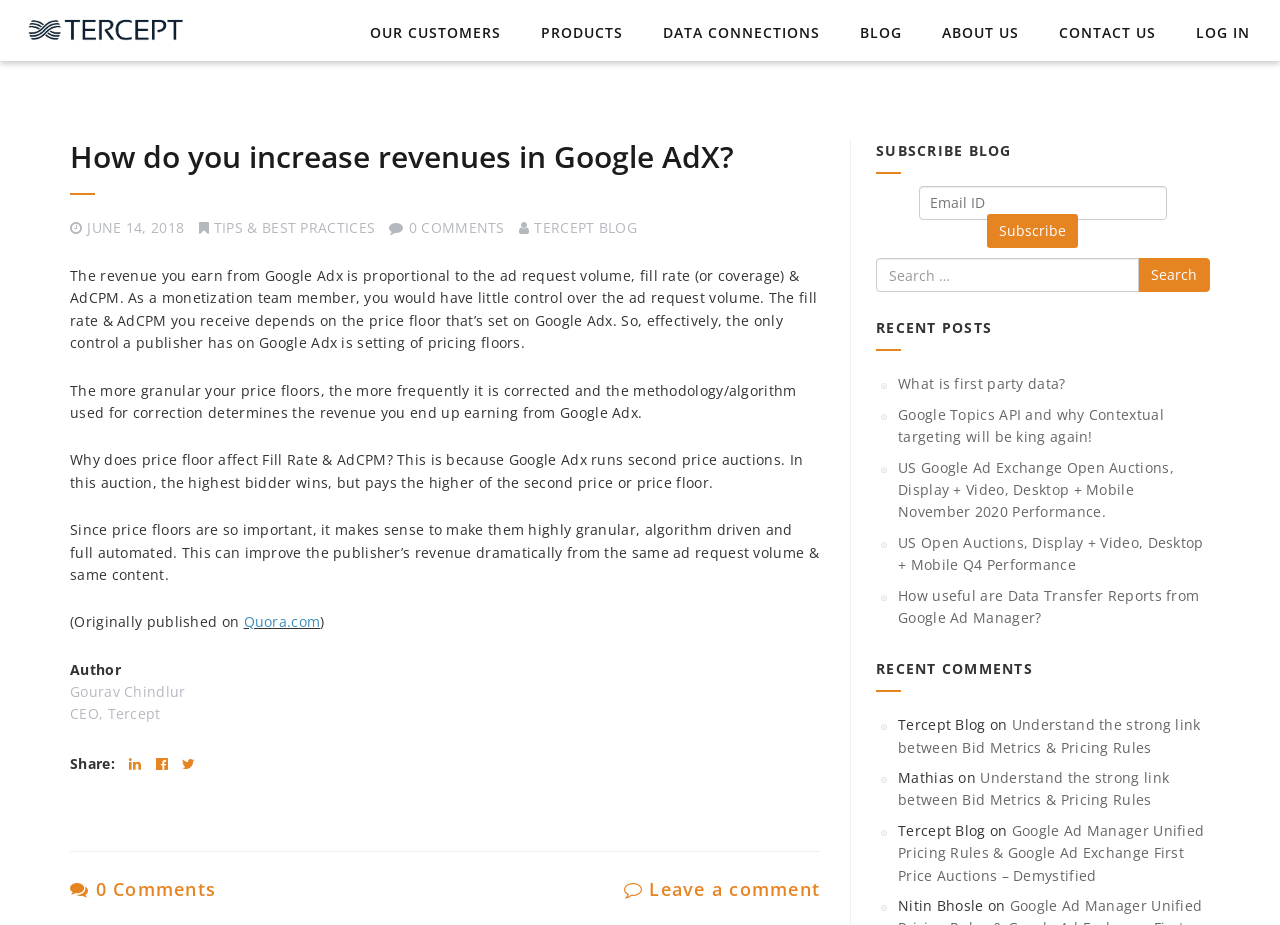Respond with a single word or phrase to the following question: What is the category of the recent posts listed?

Ad tech and marketing